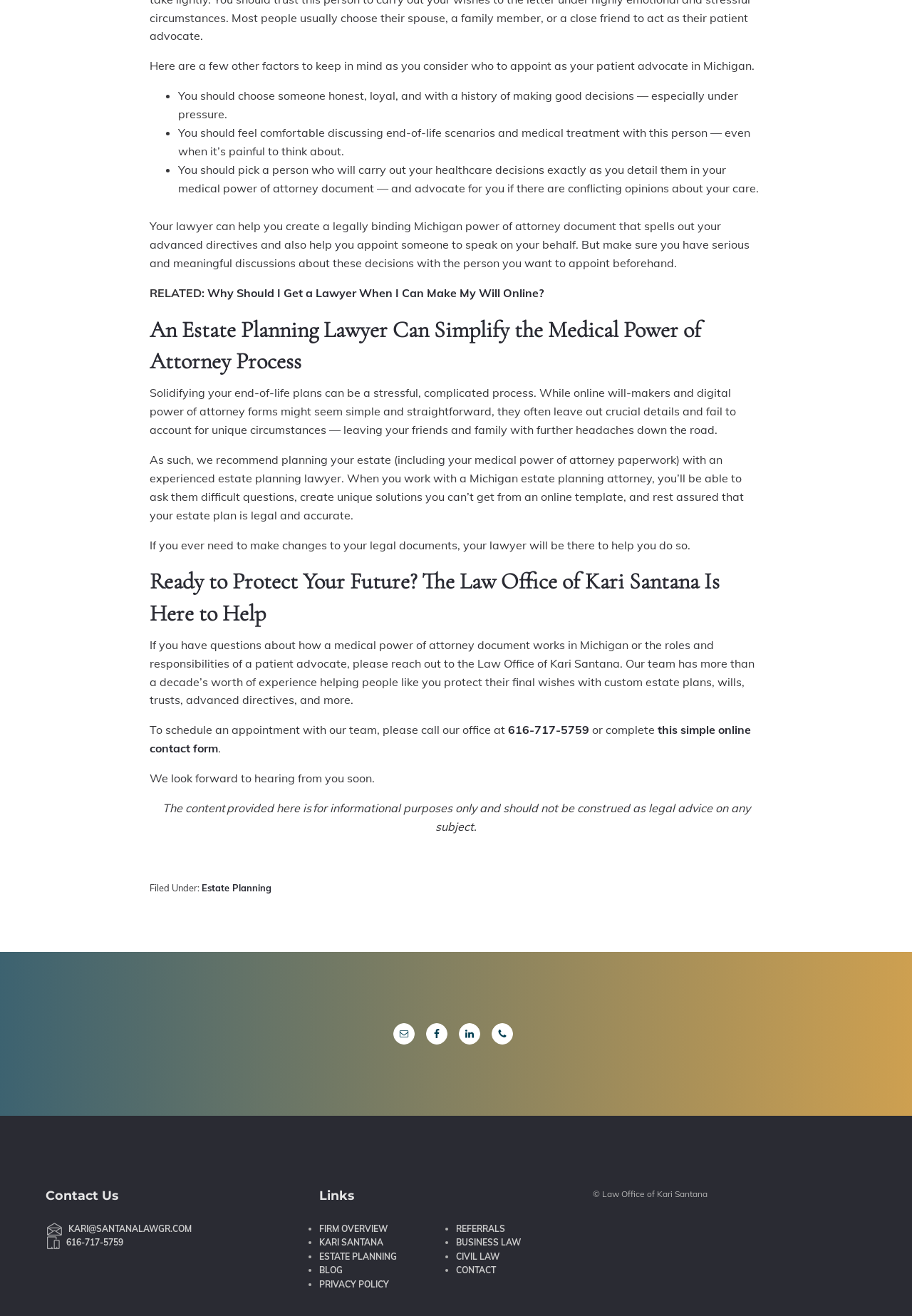Could you highlight the region that needs to be clicked to execute the instruction: "Visit the Facebook page of the Law Office of Kari Santana"?

[0.467, 0.778, 0.491, 0.794]